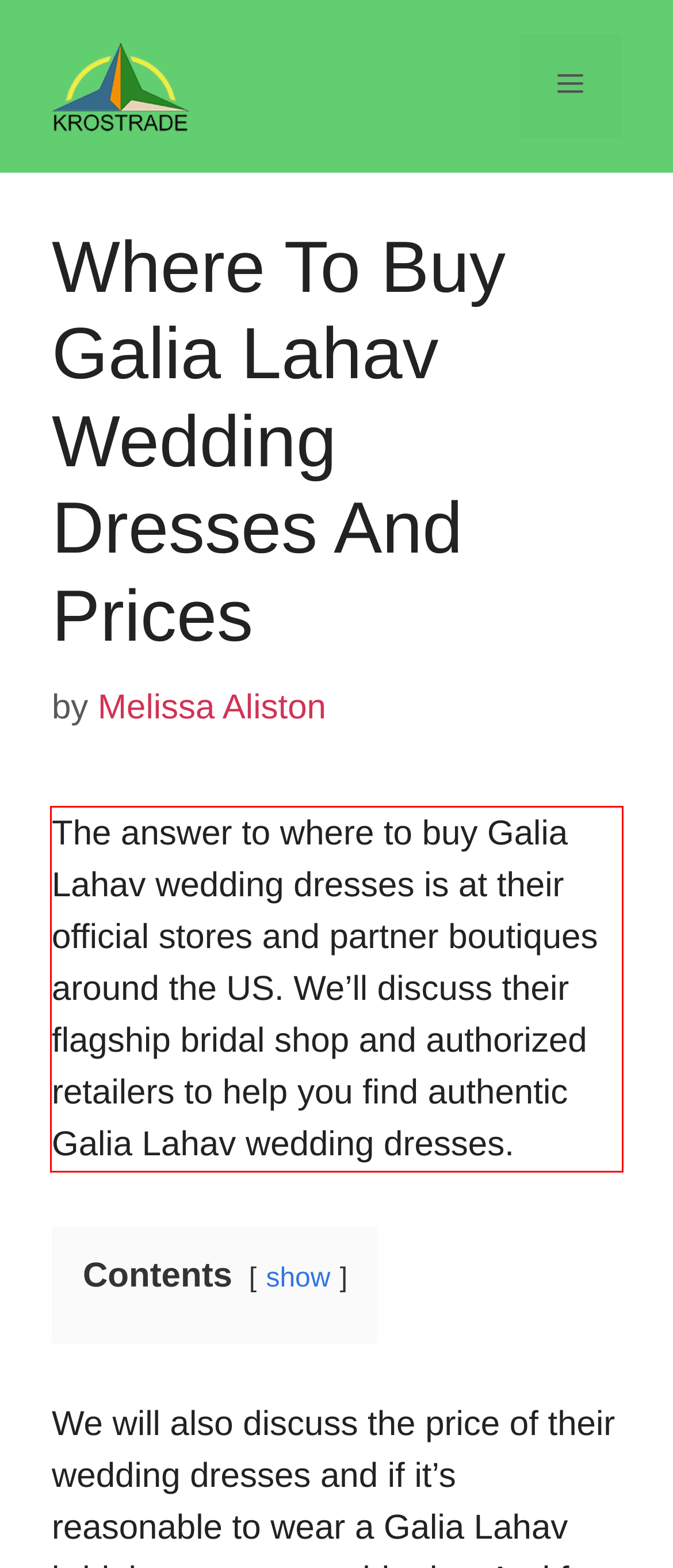Analyze the webpage screenshot and use OCR to recognize the text content in the red bounding box.

The answer to where to buy Galia Lahav wedding dresses is at their official stores and partner boutiques around the US. We’ll discuss their flagship bridal shop and authorized retailers to help you find authentic Galia Lahav wedding dresses.